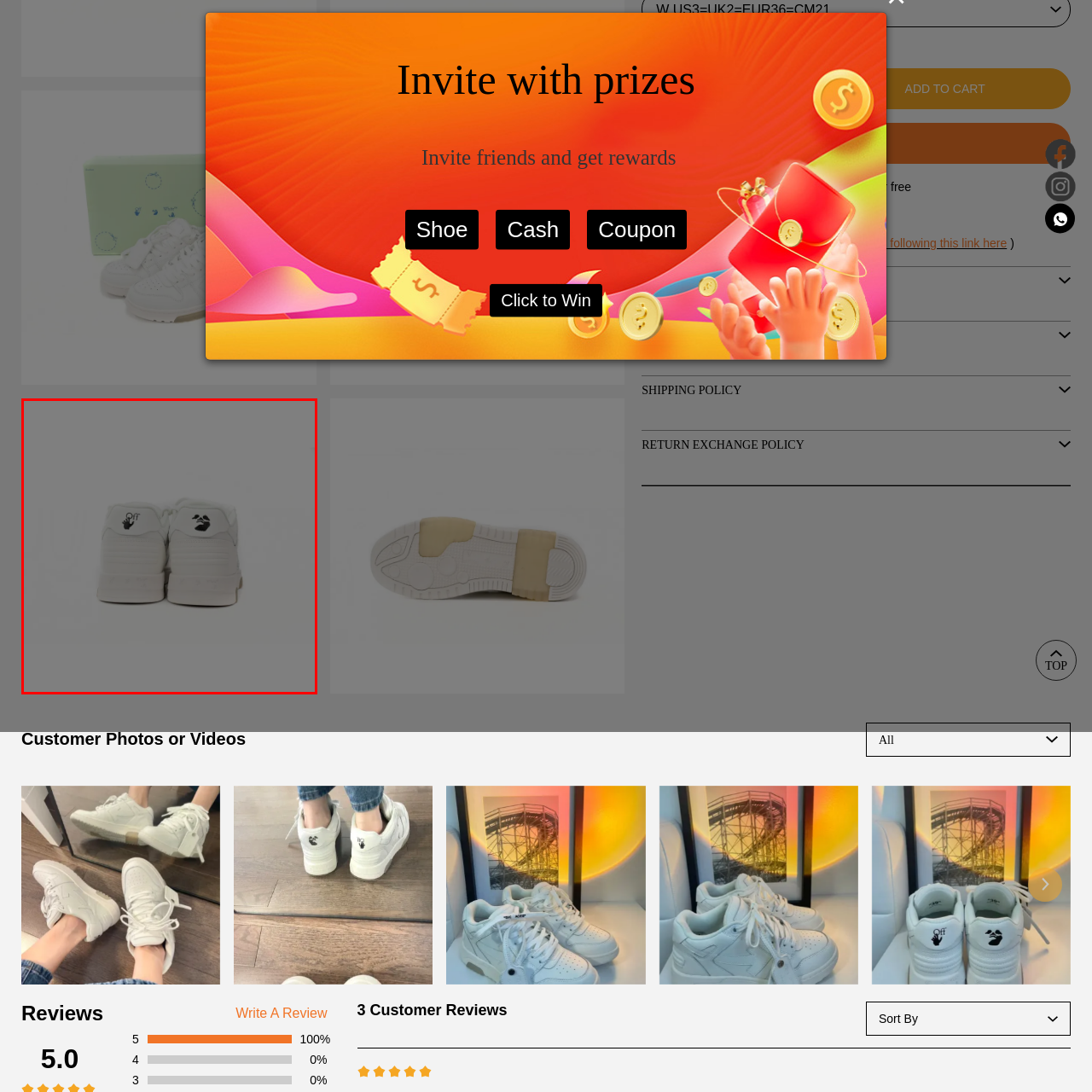Pay attention to the image highlighted by the red border, How many shoes are shown in the image? Please give a one-word or short phrase answer.

Two